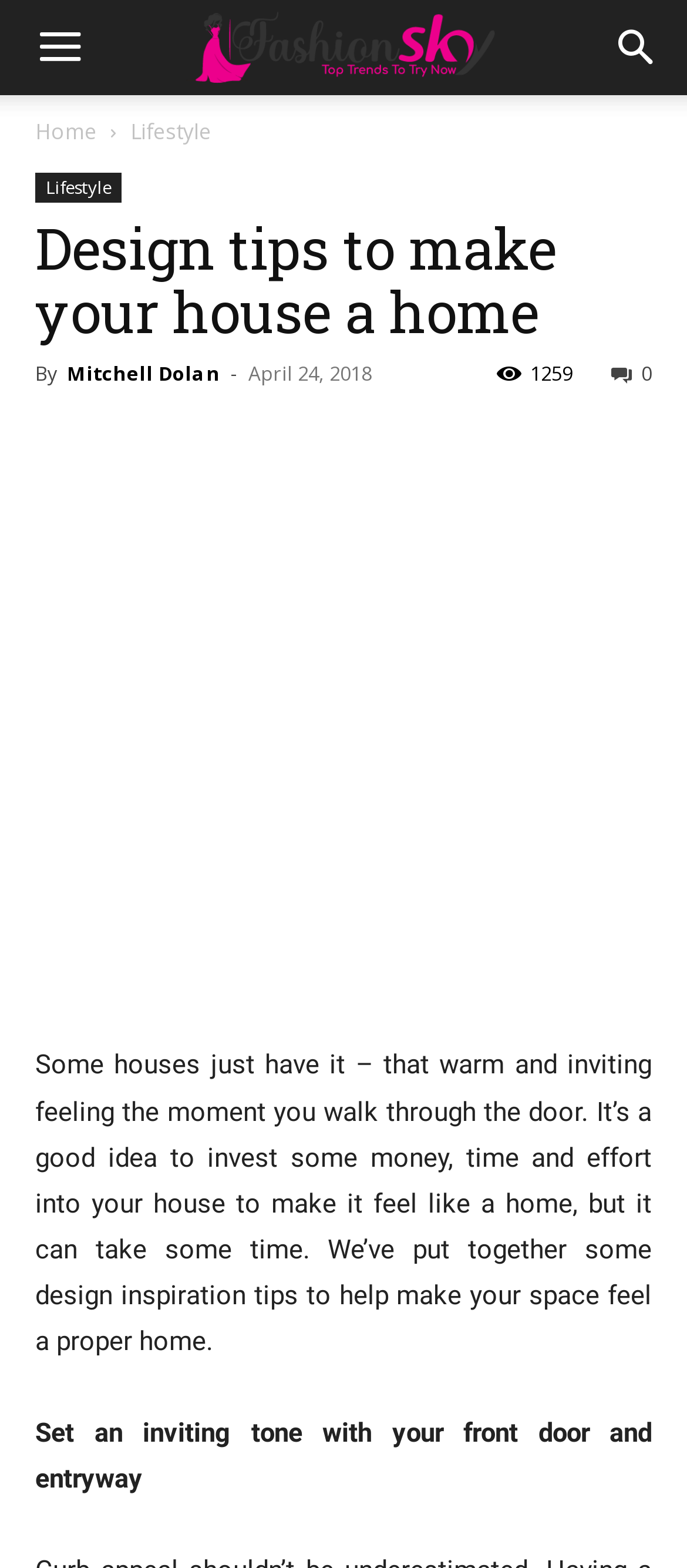Please answer the following question using a single word or phrase: 
What is the date of the article?

April 24, 2018